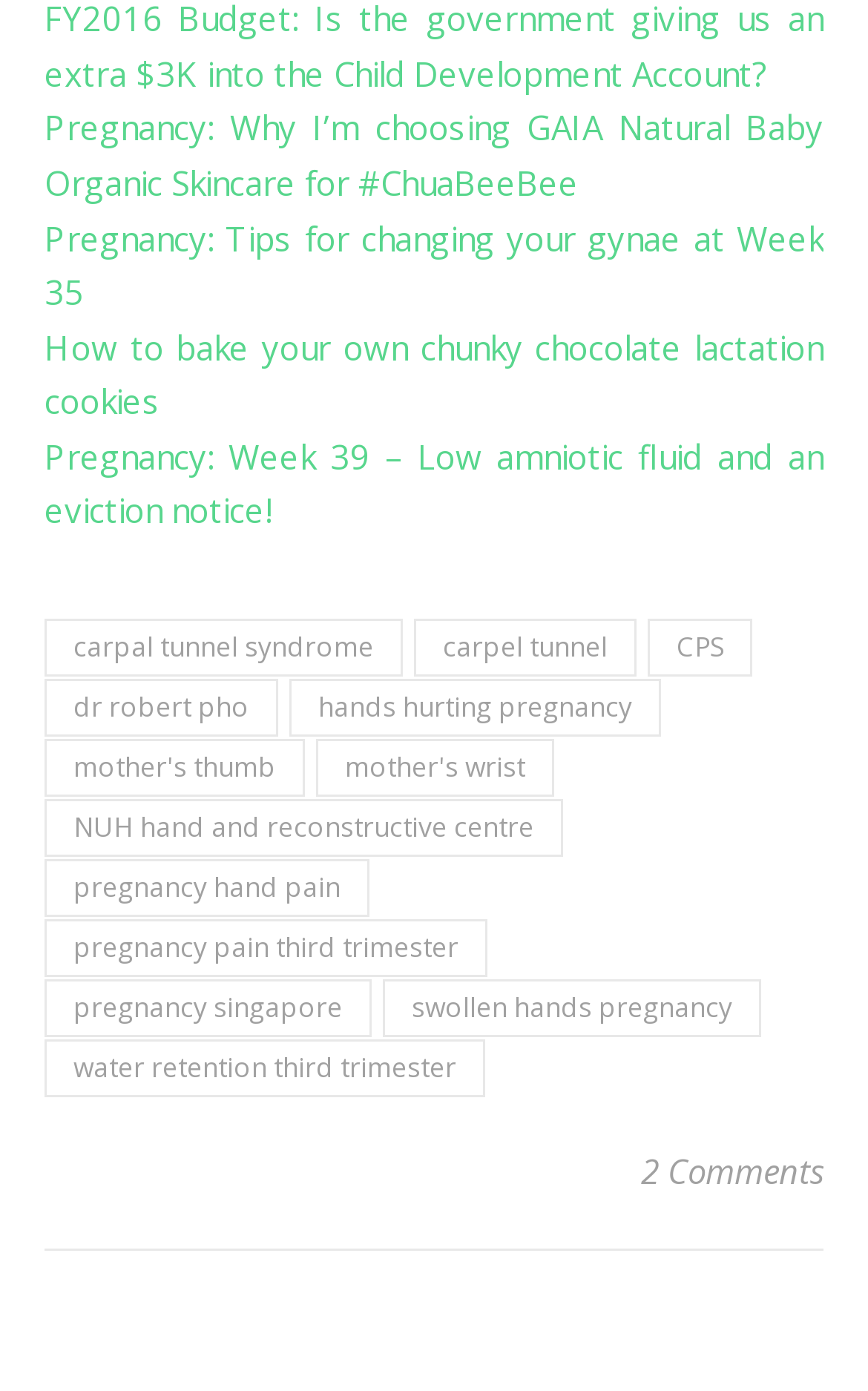Locate the UI element that matches the description NUH hand and reconstructive centre in the webpage screenshot. Return the bounding box coordinates in the format (top-left x, top-left y, bottom-right x, bottom-right y), with values ranging from 0 to 1.

[0.051, 0.575, 0.649, 0.616]